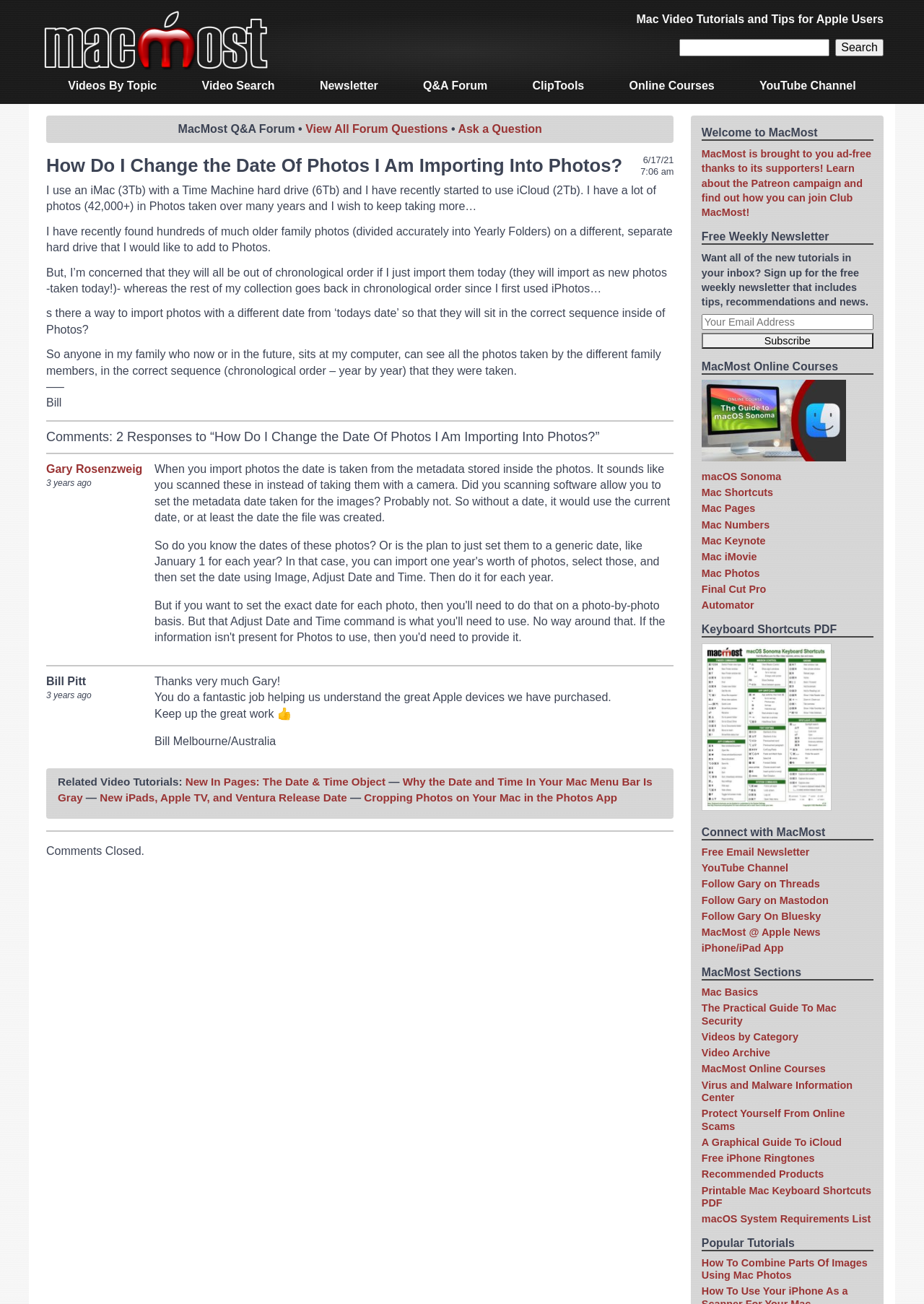Locate the primary headline on the webpage and provide its text.

How Do I Change the Date Of Photos I Am Importing Into Photos?